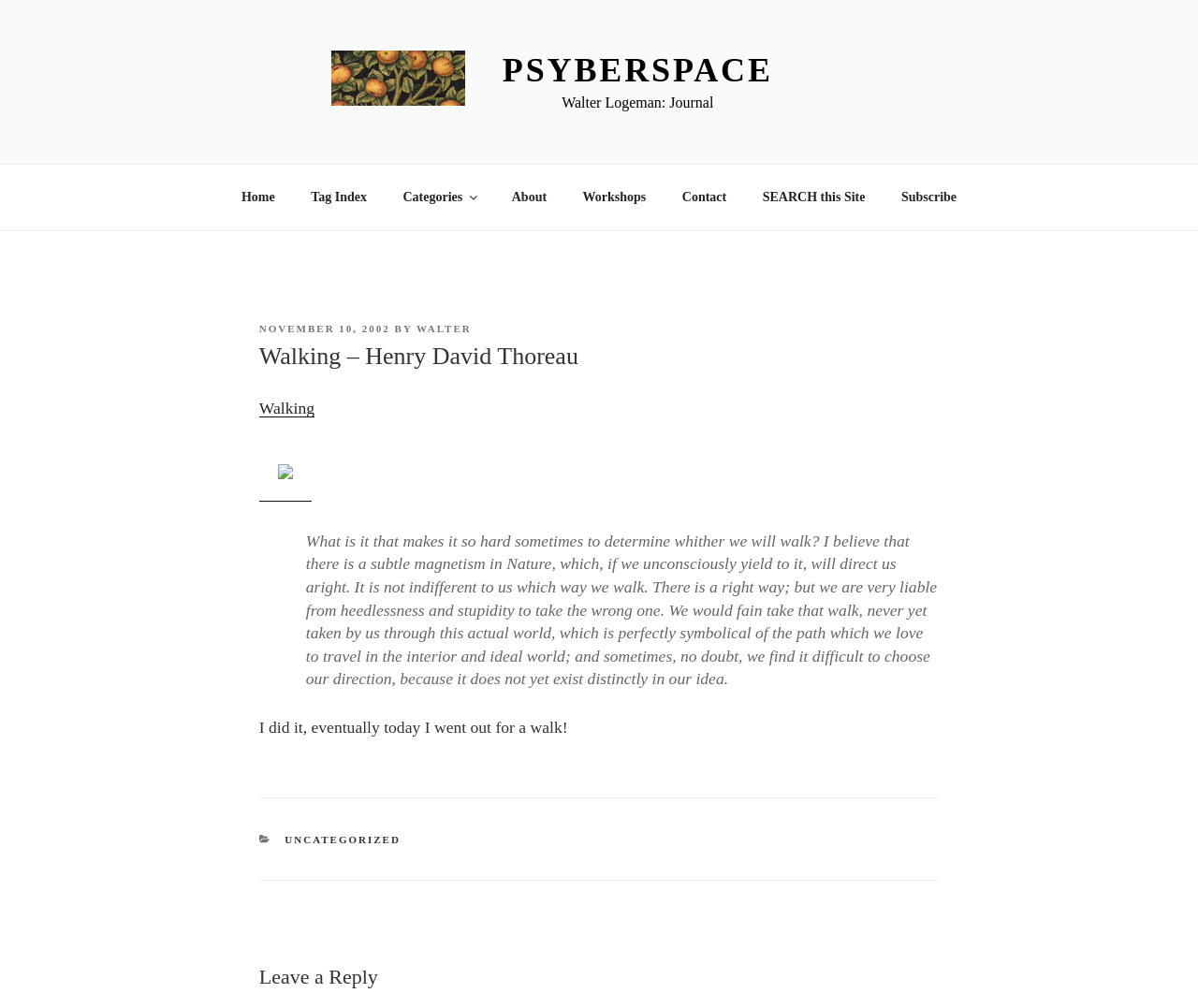What is the date of the post?
Answer the question with a single word or phrase by looking at the picture.

NOVEMBER 10, 2002